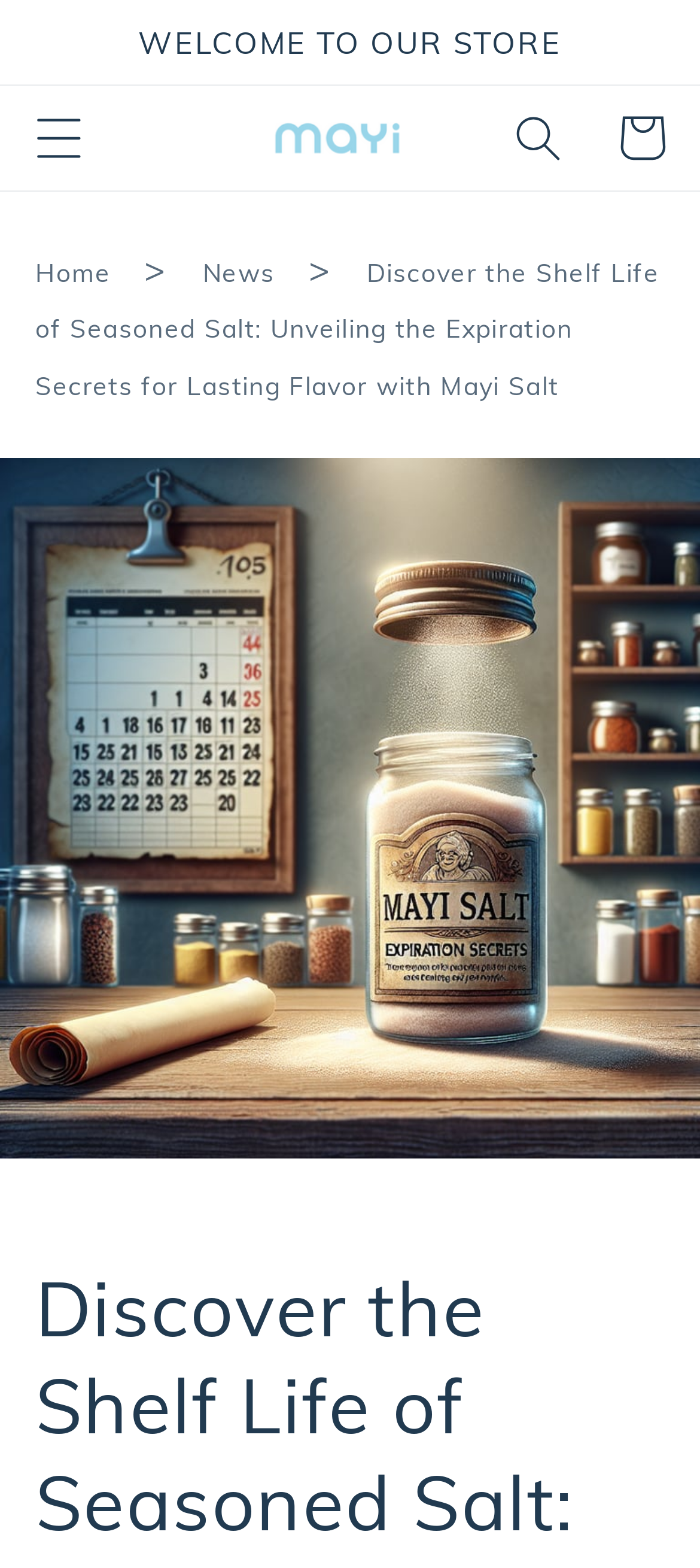Summarize the webpage with a detailed and informative caption.

The webpage appears to be a blog post or article about seasoned salt, specifically discussing its shelf life and expiration secrets. At the top of the page, there is an announcement region with a prominent header "WELCOME TO OUR STORE" in the center. To the left of this header is a menu icon, and to the right is a search icon. Below the announcement region, there is a logo or brand image of "Mayi Salt" with a link to the brand's website.

The main content of the page is a long, narrow section that spans almost the entire width of the page. It contains a title "Discover the Shelf Life of Seasoned Salt: Unveiling the Expiration Secrets for Lasting Flavor with Mayi Salt" followed by an infographic that takes up most of the section. The infographic appears to be a visual representation of the article's content, addressing the question "does seasoned salt expire" and providing information on preserving spice quality and flavor.

In the top navigation bar, there are links to the "Home" page, "News" section, and "Cart" page, as well as a "Search" function. The navigation bar is situated above the main content section. Overall, the webpage has a clean and organized layout, making it easy to navigate and focus on the main content.